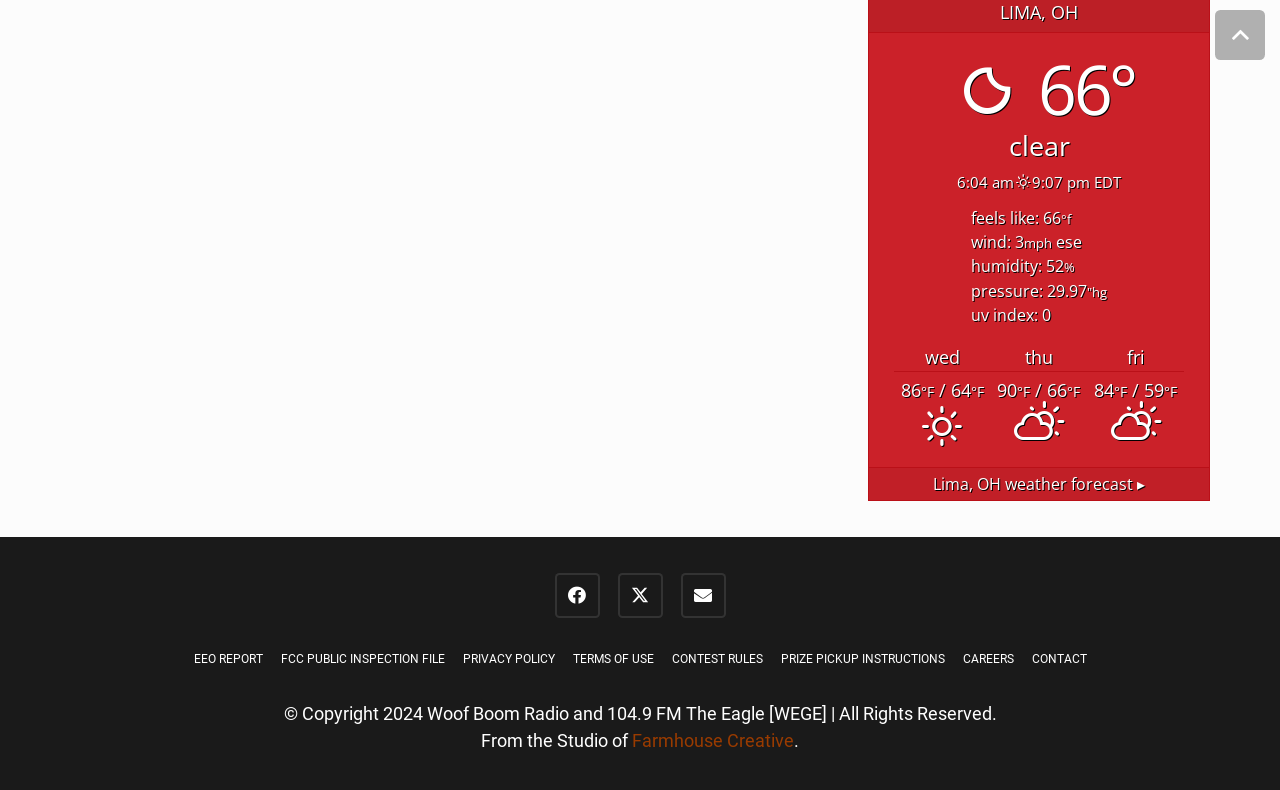Please look at the image and answer the question with a detailed explanation: What are the forecasted high temperatures for the next three days?

The forecasted high temperatures are displayed in the table below the current weather conditions, with the text '86°', '90°', and '84°' indicating the forecasted high temperatures for the next three days.